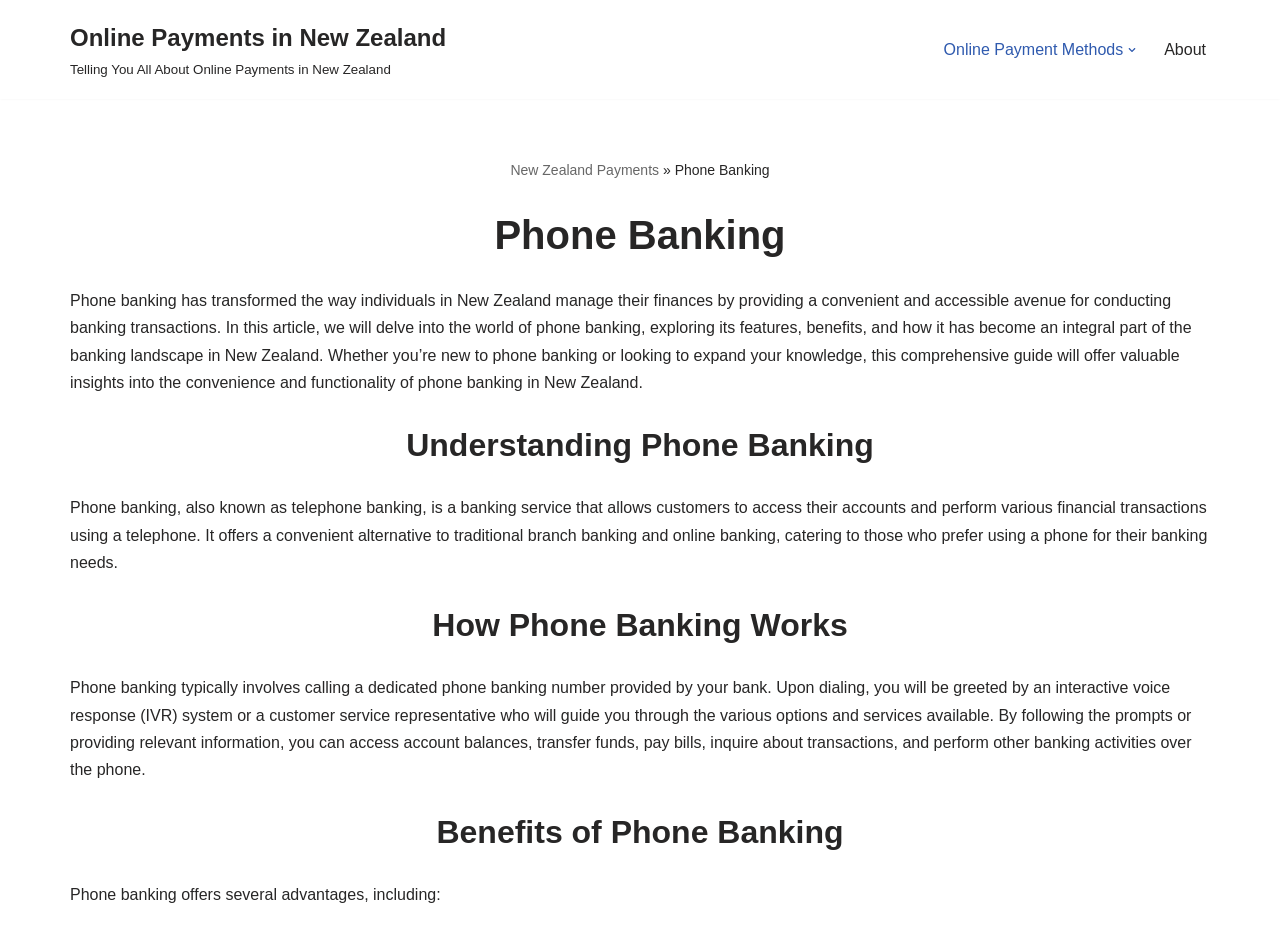Find and provide the bounding box coordinates for the UI element described with: "Online Payment Methods".

[0.737, 0.039, 0.877, 0.067]